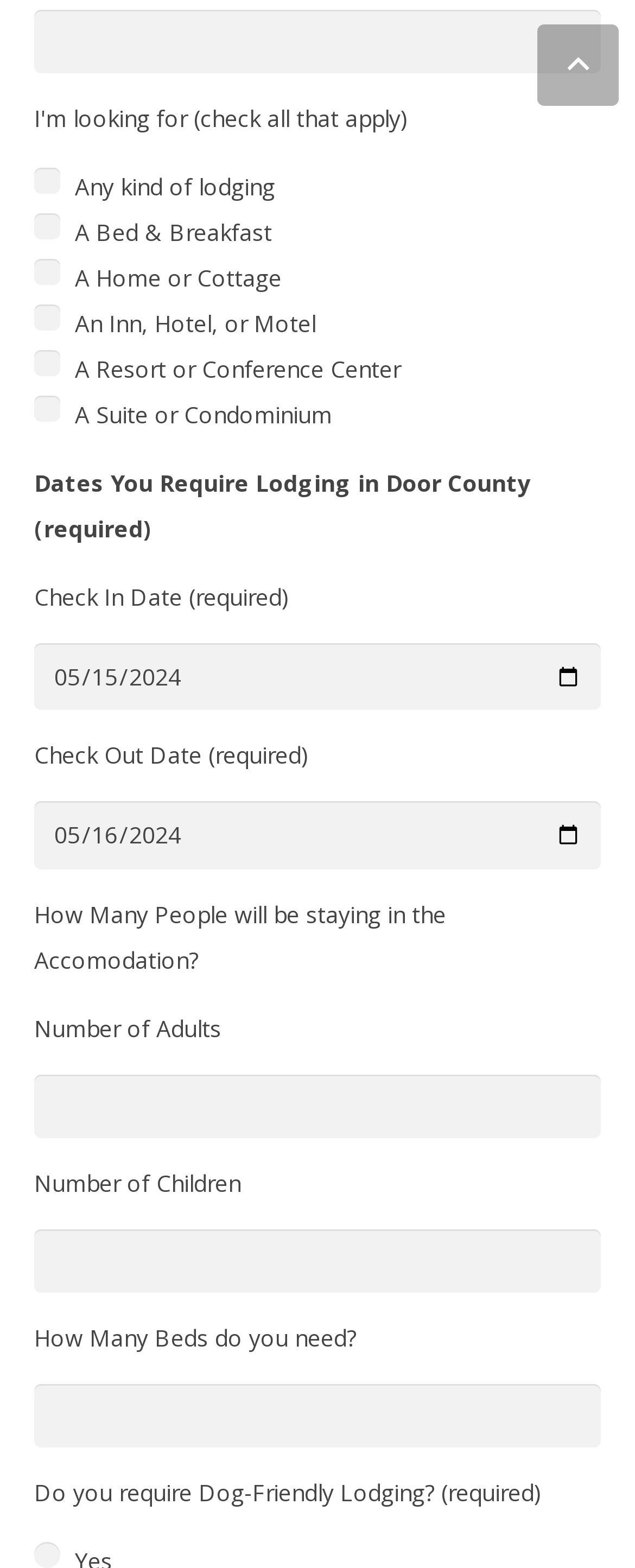Identify the bounding box coordinates of the region I need to click to complete this instruction: "Click to show date picker".

[0.871, 0.422, 0.917, 0.441]